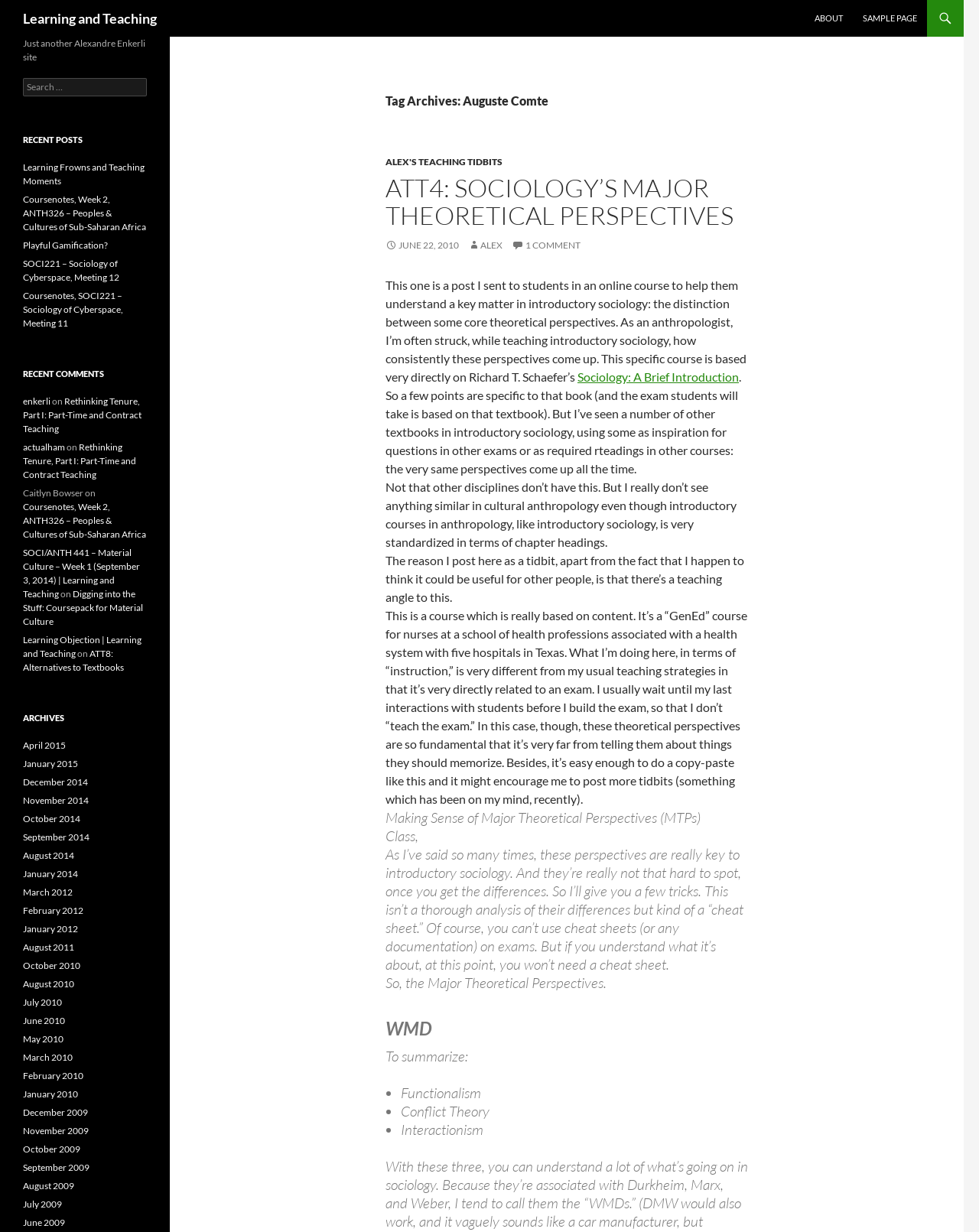Provide a thorough description of the webpage you see.

The webpage is about Learning and Teaching, with a focus on sociology and anthropology. At the top, there is a heading "Learning and Teaching" and a link with the same text. Below it, there are three links: "ABOUT", "SAMPLE PAGE", and a header with the title "Tag Archives: Auguste Comte". 

The main content of the page is a blog post titled "ATT4: SOCIOLOGY’S MAJOR THEORETICAL PERSPECTIVES". The post discusses the distinction between core theoretical perspectives in introductory sociology and provides a "cheat sheet" to help students understand the differences. The text is divided into several sections, including "Making Sense of Major Theoretical Perspectives (MTPs)" and "So, the Major Theoretical Perspectives". There are also three bullet points listing the major theoretical perspectives: Functionalism, Conflict Theory, and Interactionism.

To the right of the main content, there are several sections, including "RECENT POSTS", "RECENT COMMENTS", and "ARCHIVES". The "RECENT POSTS" section lists several links to recent blog posts, while the "RECENT COMMENTS" section lists comments from users, including their names and the posts they commented on. The "ARCHIVES" section lists links to blog posts from different months and years, dating back to 2010.

At the very top of the page, there is a heading "Just another Alexandre Enkerli site" and a search bar.